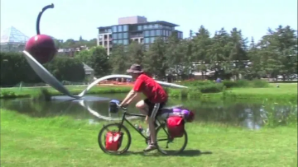What type of buildings are visible in the distance?
Using the visual information, answer the question in a single word or phrase.

Modern buildings